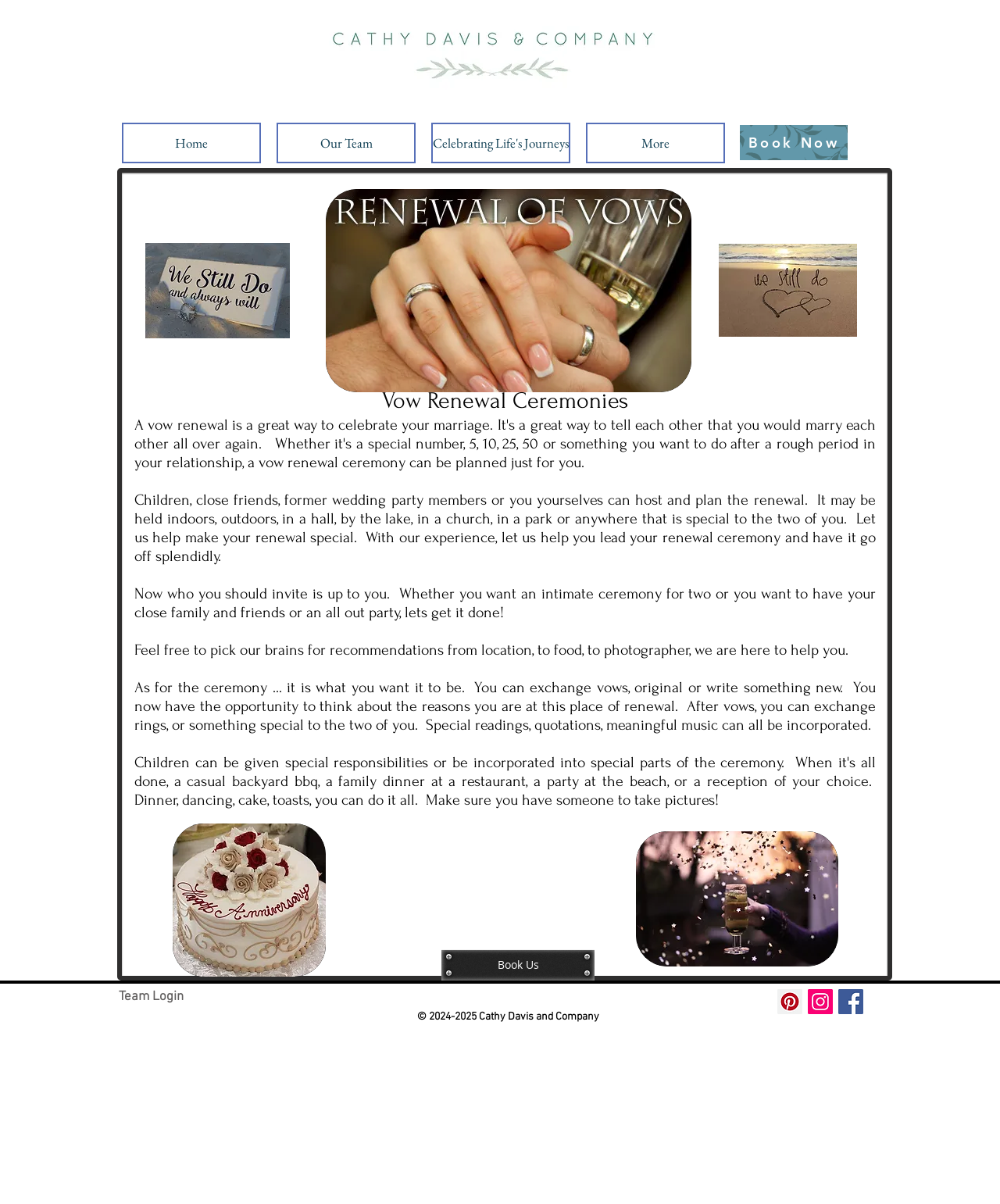Highlight the bounding box coordinates of the region I should click on to meet the following instruction: "Book a vow renewal ceremony".

[0.74, 0.104, 0.848, 0.133]